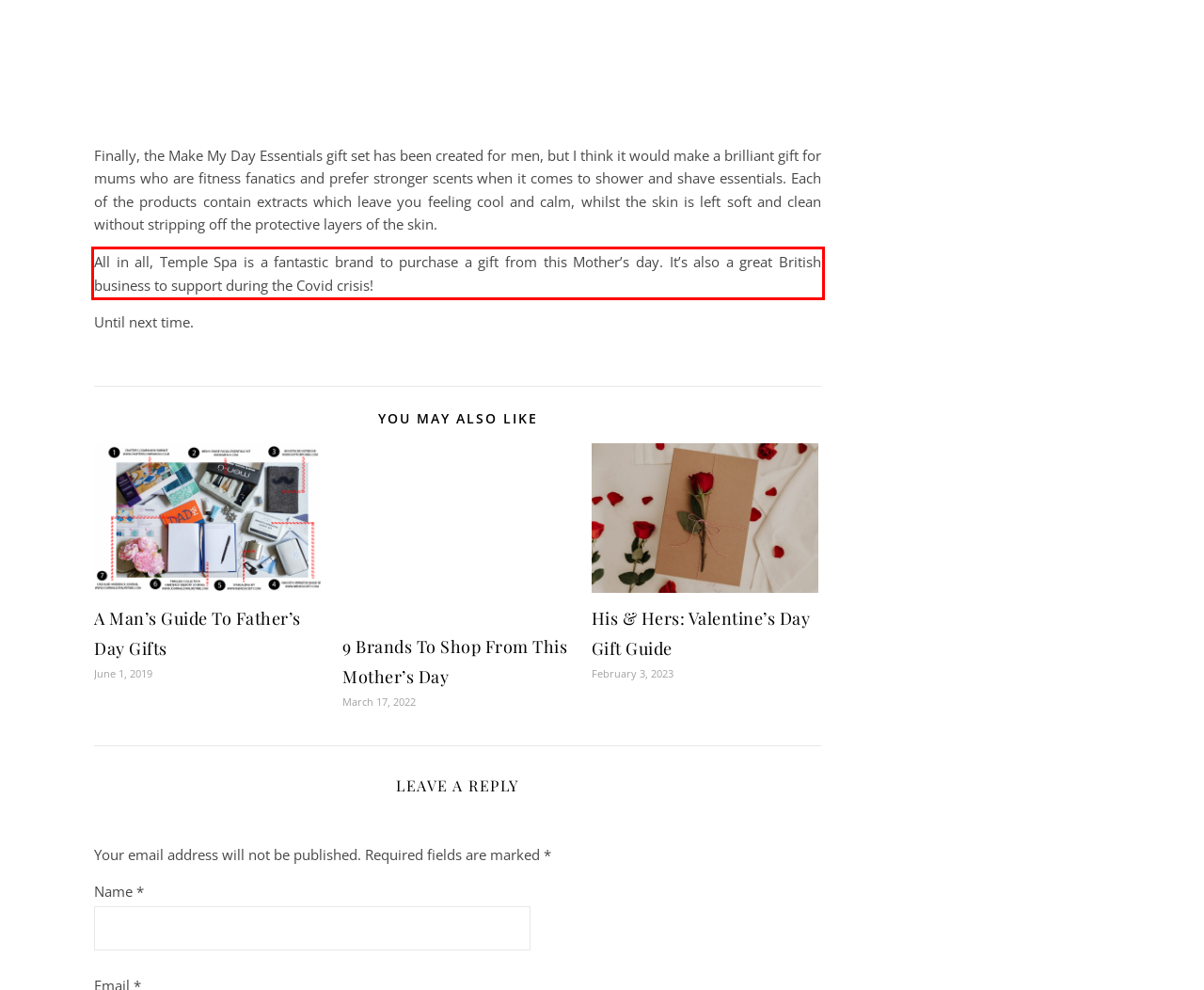Please extract the text content from the UI element enclosed by the red rectangle in the screenshot.

All in all, Temple Spa is a fantastic brand to purchase a gift from this Mother’s day. It’s also a great British business to support during the Covid crisis!